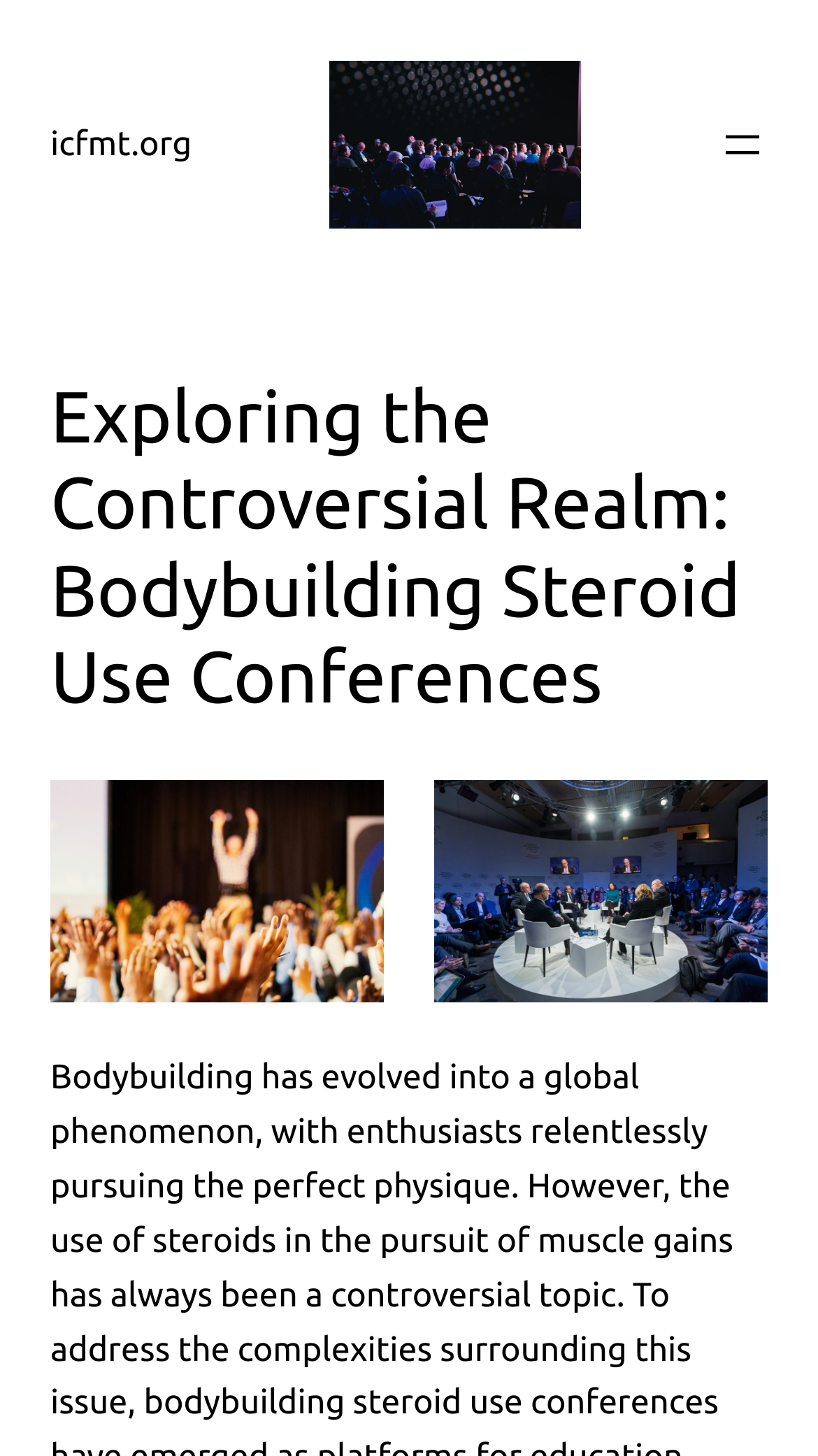Answer the question in one word or a short phrase:
How many navigation elements are there on the webpage?

1